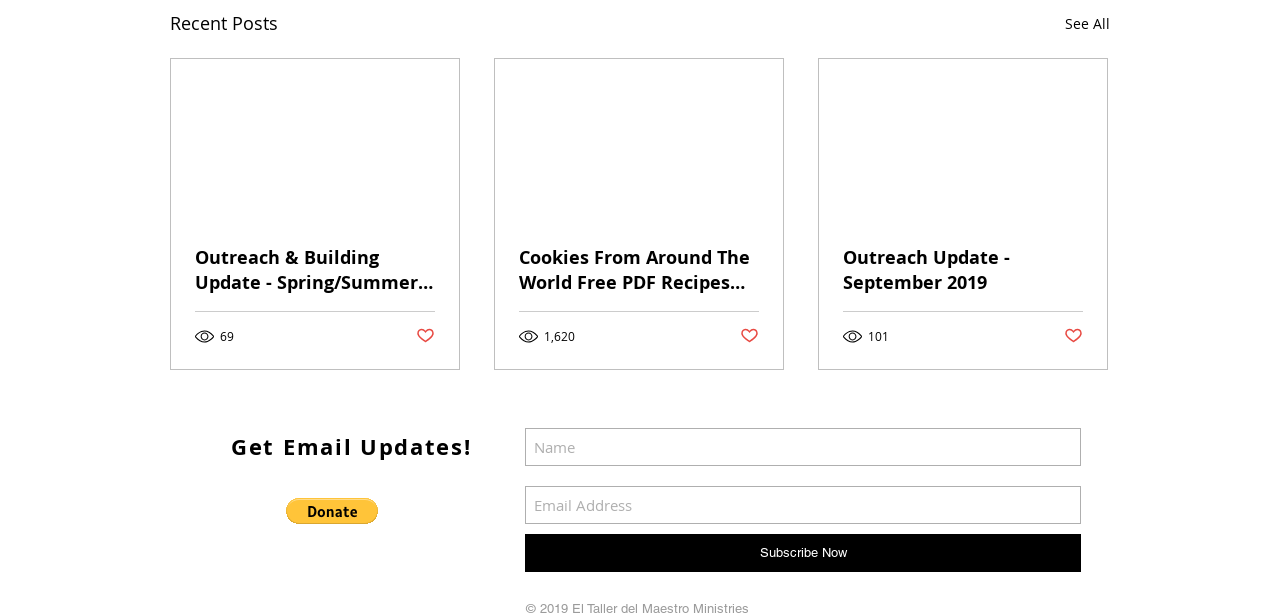Reply to the question below using a single word or brief phrase:
What is the purpose of the 'Subscribe Now' button?

To subscribe to email updates